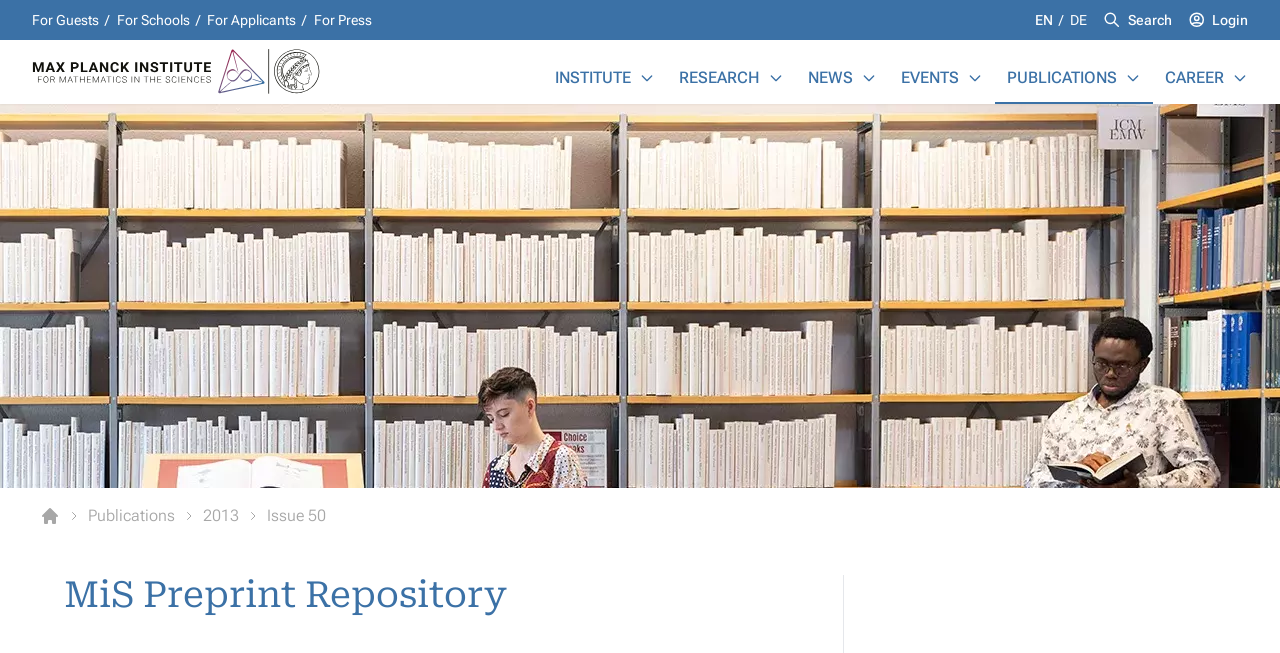Please identify the bounding box coordinates of the clickable element to fulfill the following instruction: "View publications". The coordinates should be four float numbers between 0 and 1, i.e., [left, top, right, bottom].

[0.787, 0.101, 0.873, 0.138]